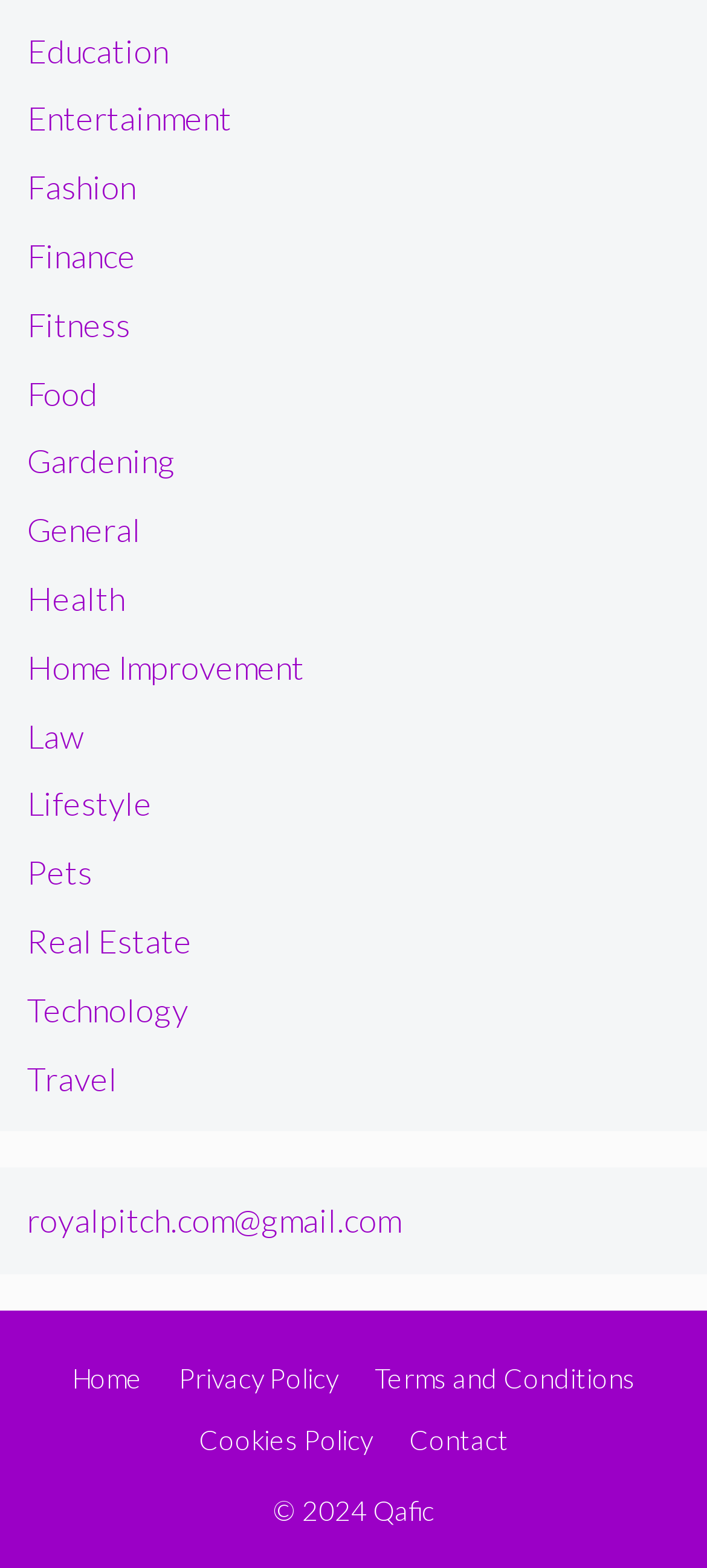Provide a short, one-word or phrase answer to the question below:
What is the copyright year listed on the webpage?

2024